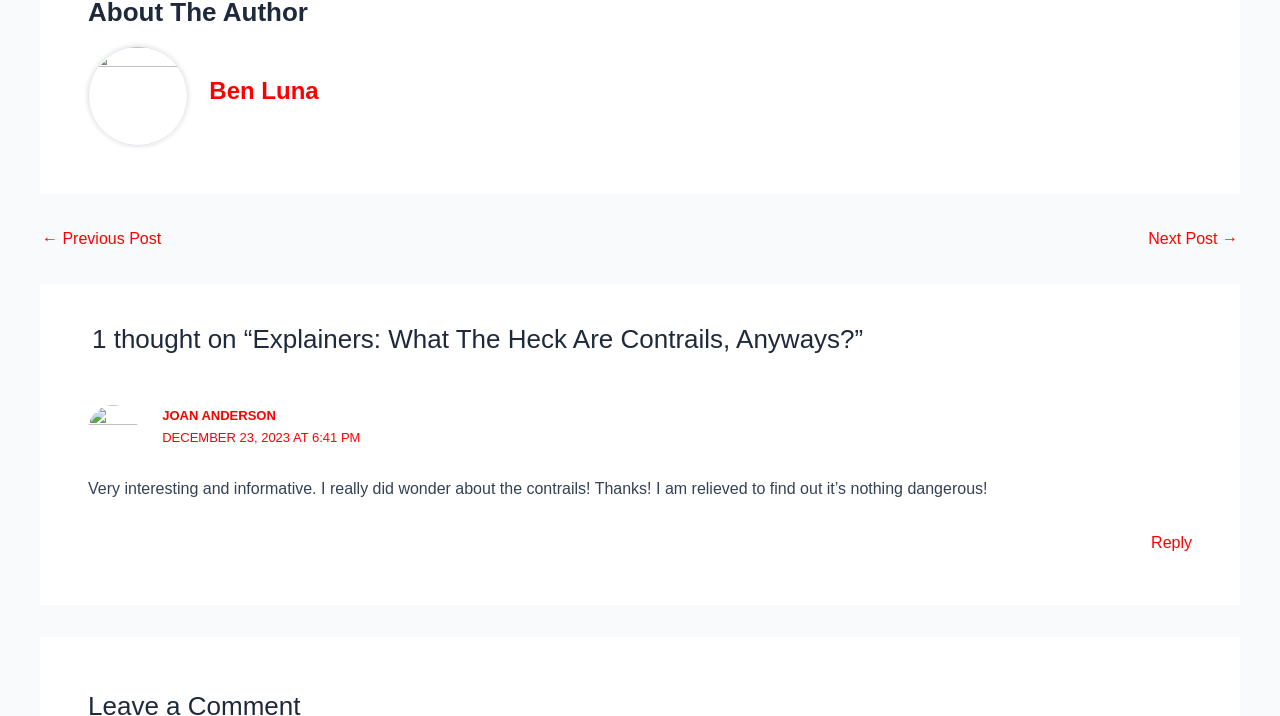Who wrote the comment?
Carefully analyze the image and provide a thorough answer to the question.

I found the comment 'Very interesting and informative. I really did wonder about the contrails! Thanks! I am relieved to find out it’s nothing dangerous!' and above it, there is a link 'JOAN ANDERSON' which indicates the author of the comment.